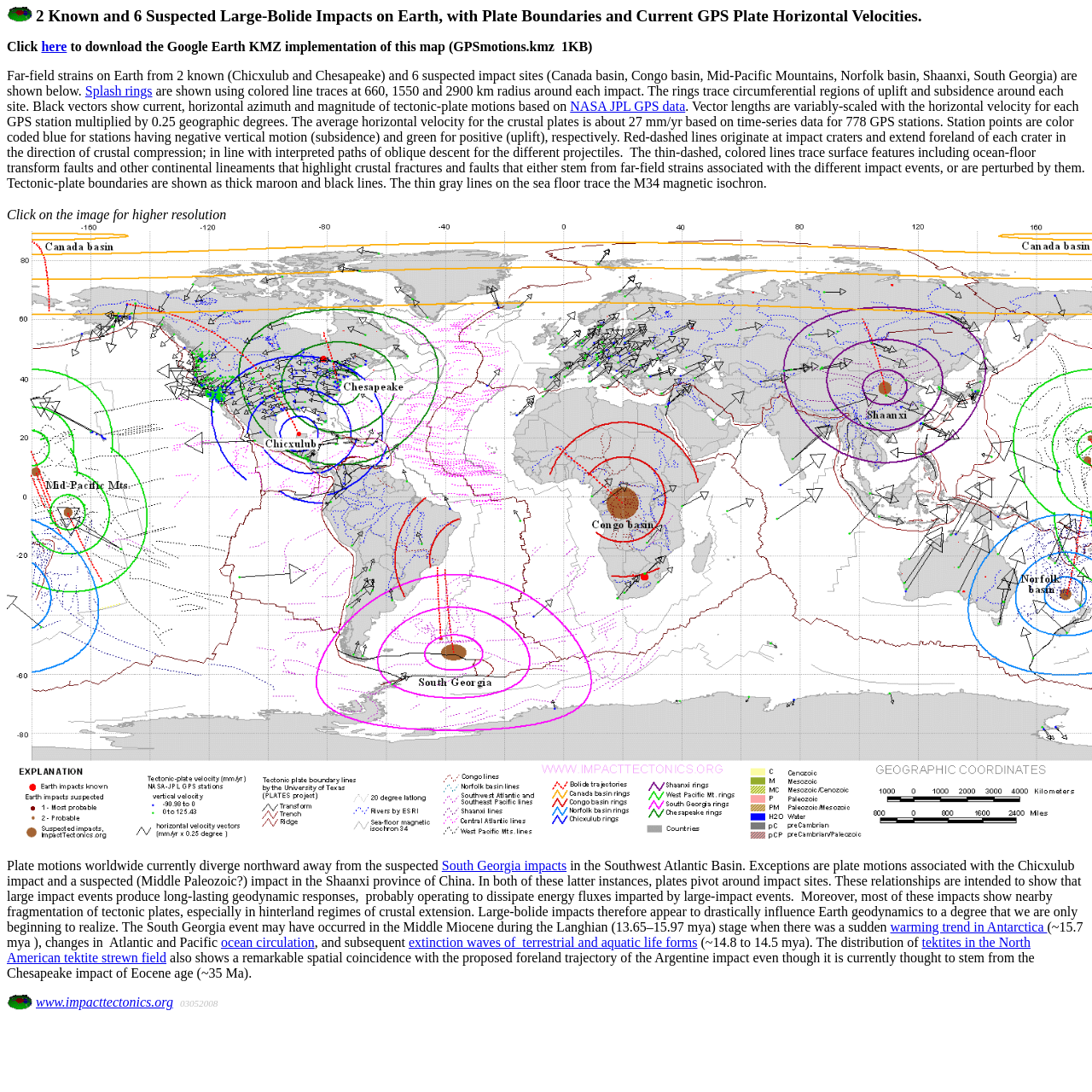Write a detailed summary of the webpage, including text, images, and layout.

This webpage appears to be a reference guide for geodynamics in relation to impacts on Earth. At the top of the page, there is a small image, followed by a title that reads "2 Known and 6 Suspected Large-Bolide Impacts on Earth, with Plate Boundaries and Current GPS Plate Horizontal Velocities." 

Below the title, there is a link to download a Google Earth KMZ implementation of a map, which is described as showing far-field strains on Earth from 2 known and 6 suspected impact sites. 

The main content of the page is a detailed description of the impact sites, including the effects of the impacts on the Earth's crust, such as uplift and subsidence, and the resulting tectonic plate motions. The text is accompanied by links to related topics, such as "Splash rings" and "NASA JPL GPS data". 

There are two images on the page, one at the top and one at the bottom, but they are not described. The page also includes a section that discusses the relationship between large-bolide impacts and geodynamics, including the effects on tectonic plates and the resulting changes in ocean circulation and extinction waves. 

At the bottom of the page, there is a link to a website, "www.impacttectonics.org", and a date, "03052008".